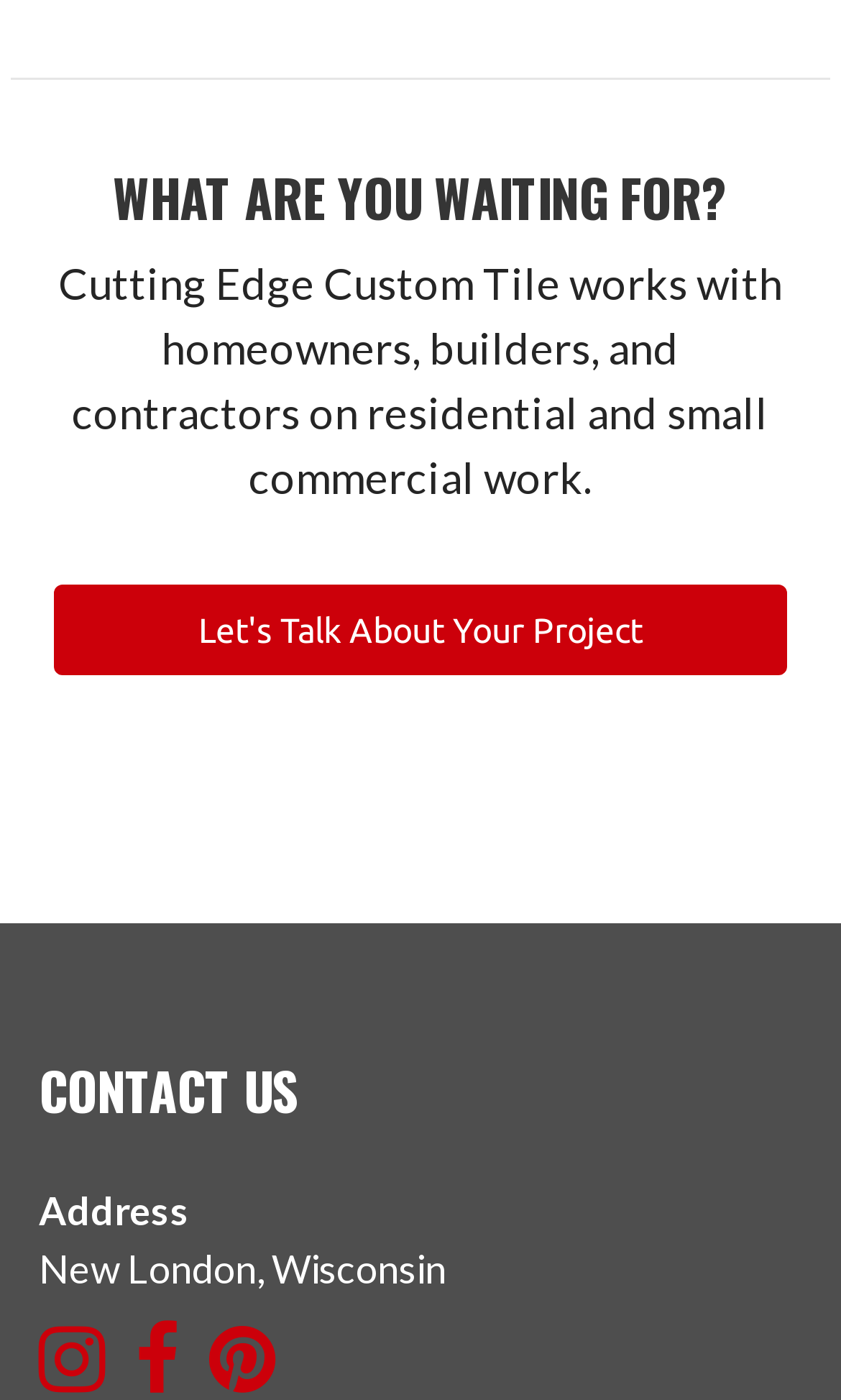Please answer the following question using a single word or phrase: 
What is the heading in the bottom section?

CONTACT US